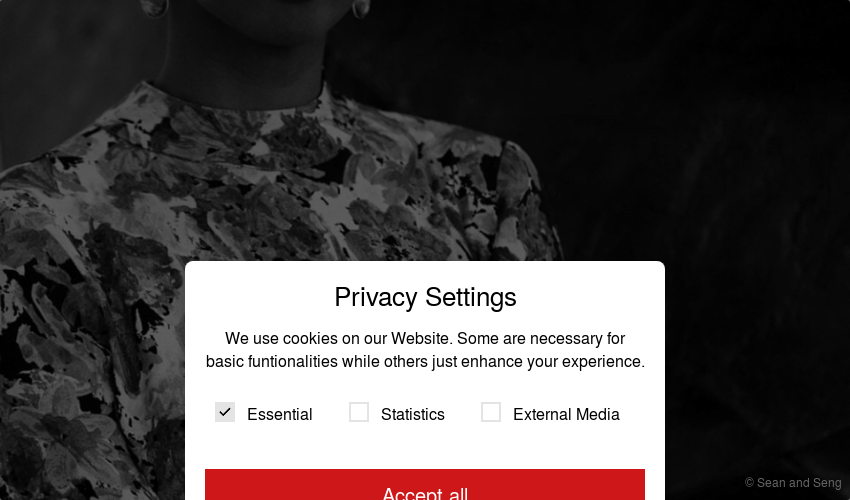Answer this question using a single word or a brief phrase:
What pattern is on Nadifa Mohamed's outfit?

Floral